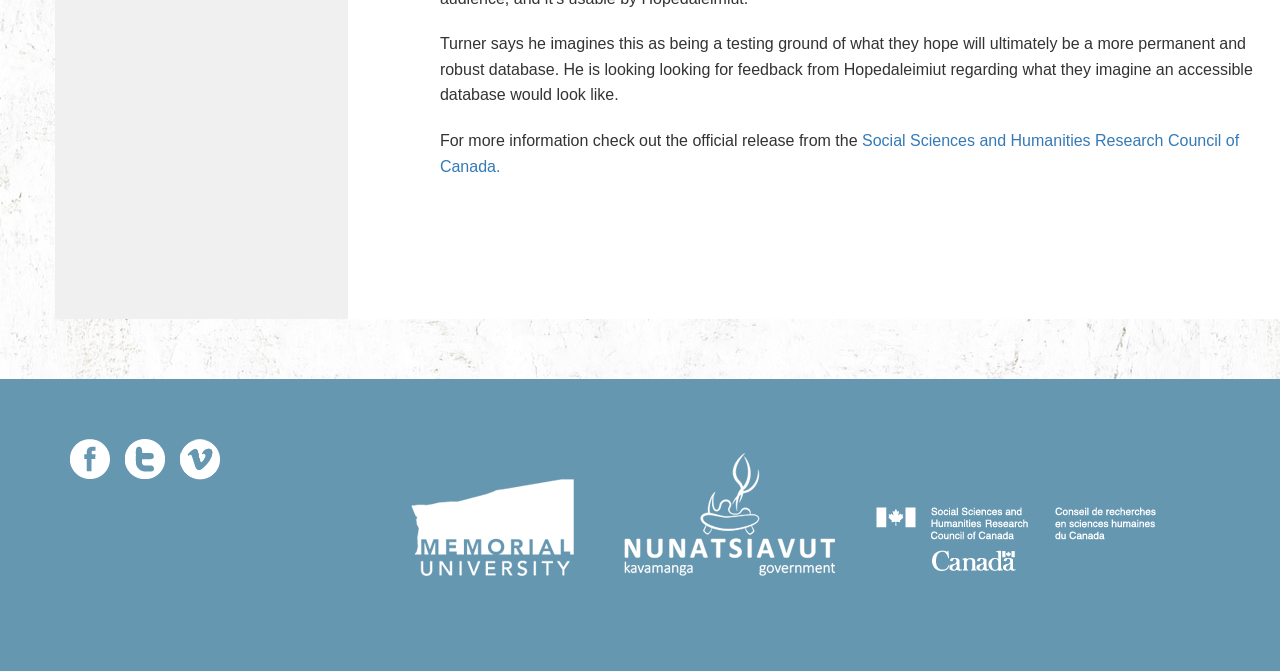What is the organization mentioned in the text?
Based on the image content, provide your answer in one word or a short phrase.

Social Sciences and Humanities Research Council of Canada